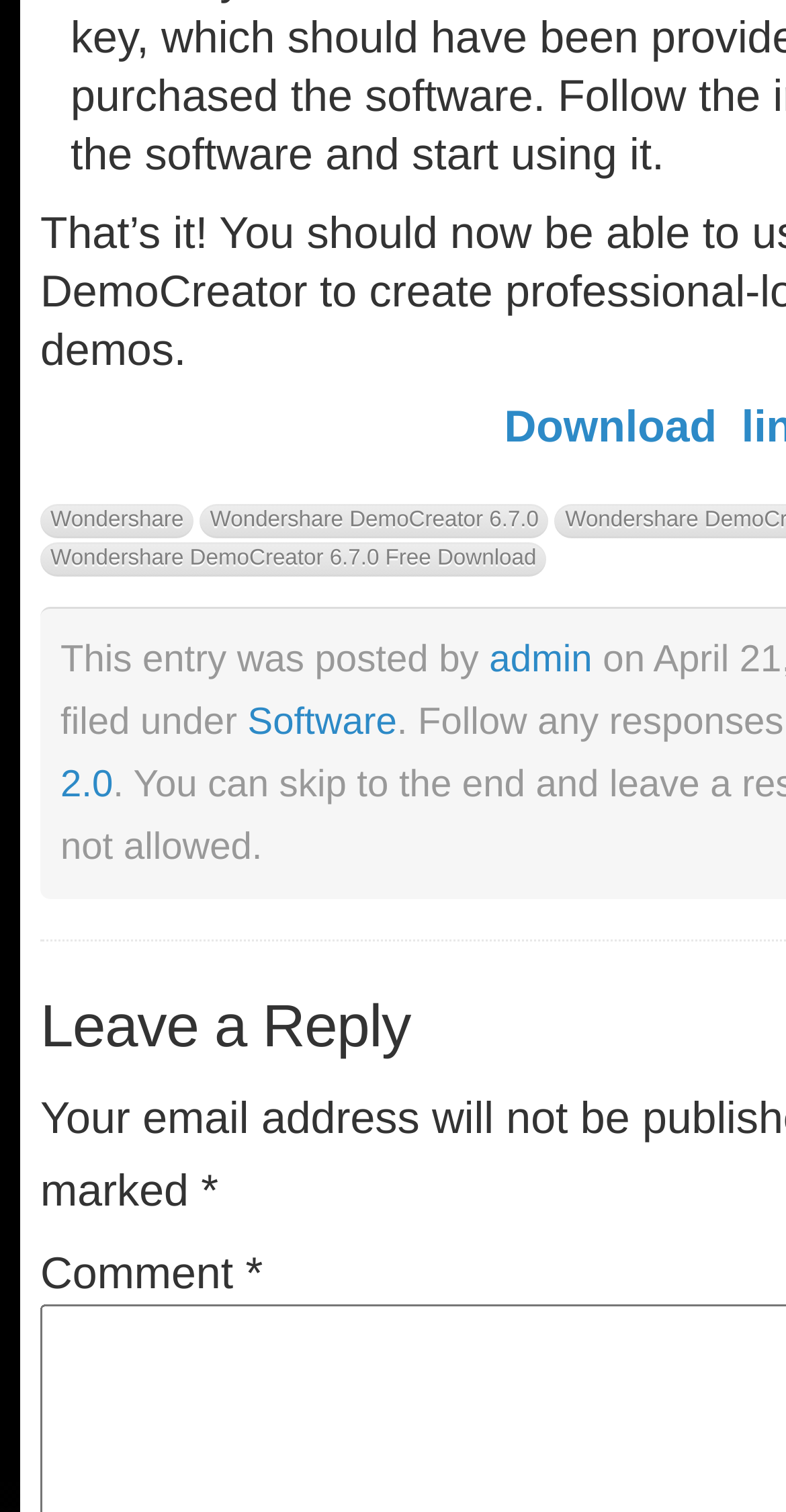Highlight the bounding box of the UI element that corresponds to this description: "Wondershare DemoCreator 6.7.0 Free Download".

[0.051, 0.003, 0.695, 0.025]